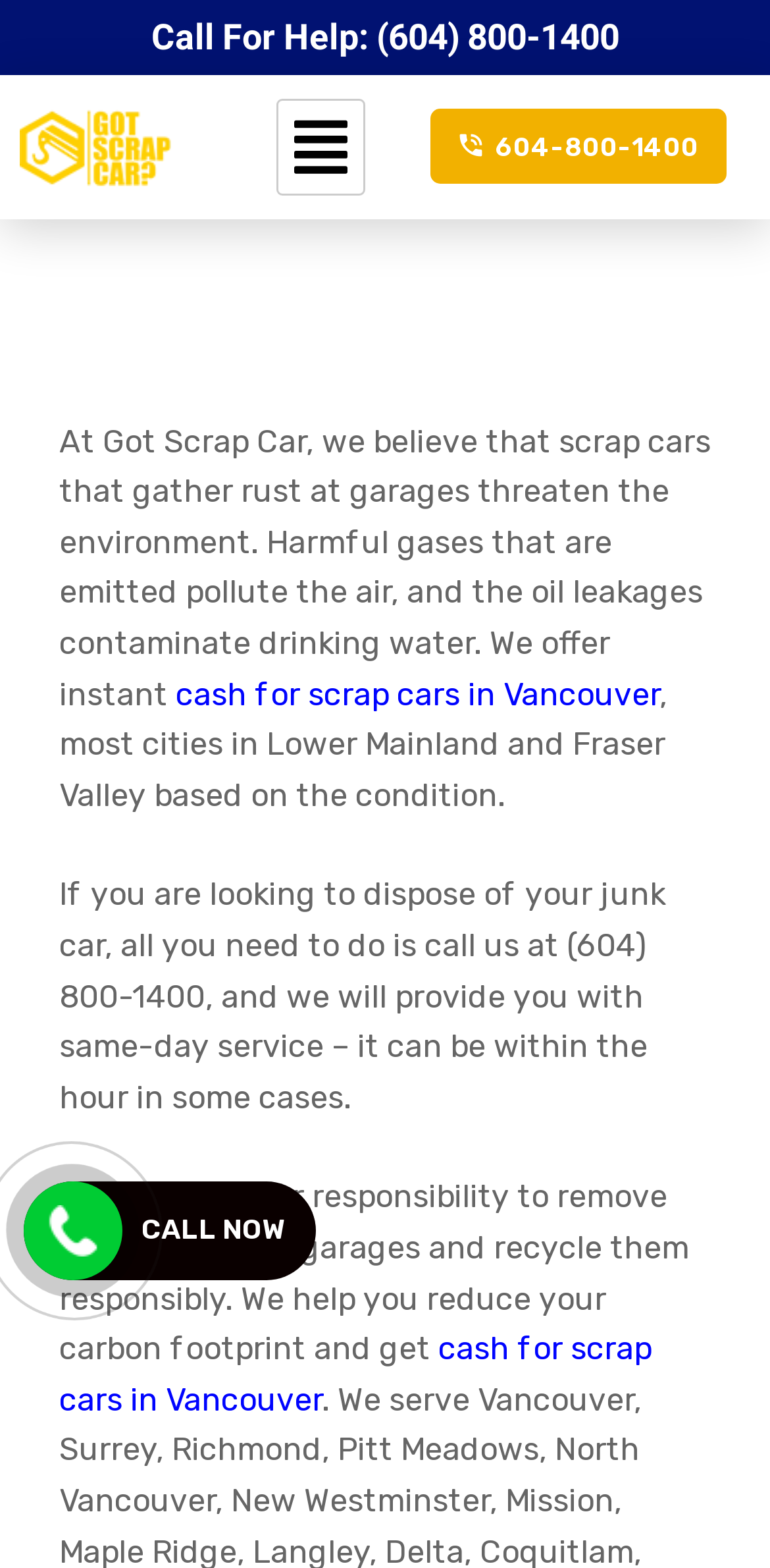What is the condition required for cash for scrap cars?
Using the image as a reference, give an elaborate response to the question.

I found the answer by reading the StaticText element that mentions 'cash for scrap cars in Vancouver, most cities in Lower Mainland and Fraser Valley based on the condition.' This suggests that the amount of cash offered for scrap cars depends on the condition of the vehicle.